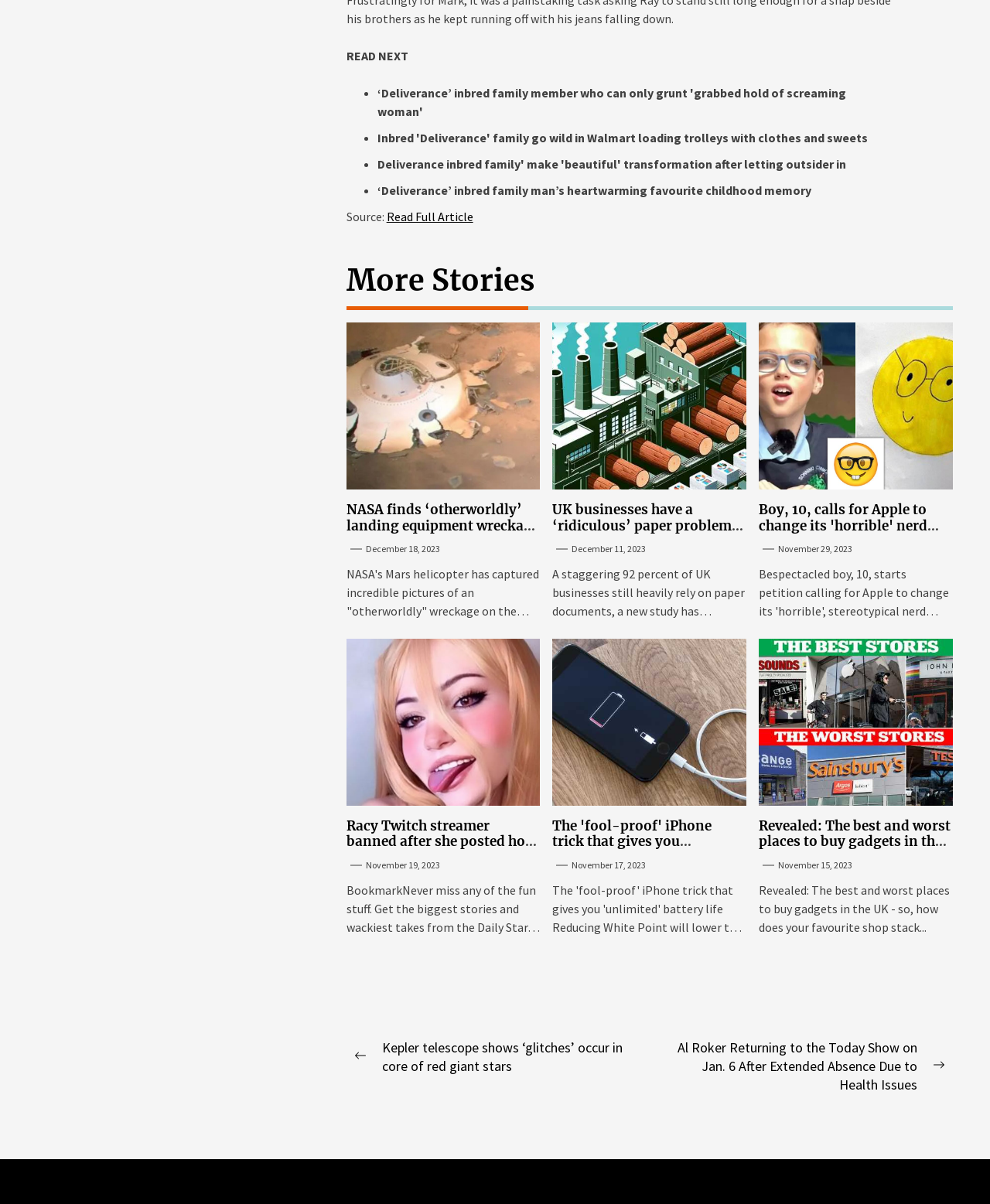Respond with a single word or phrase:
How many links are in the 'Post navigation' section?

2